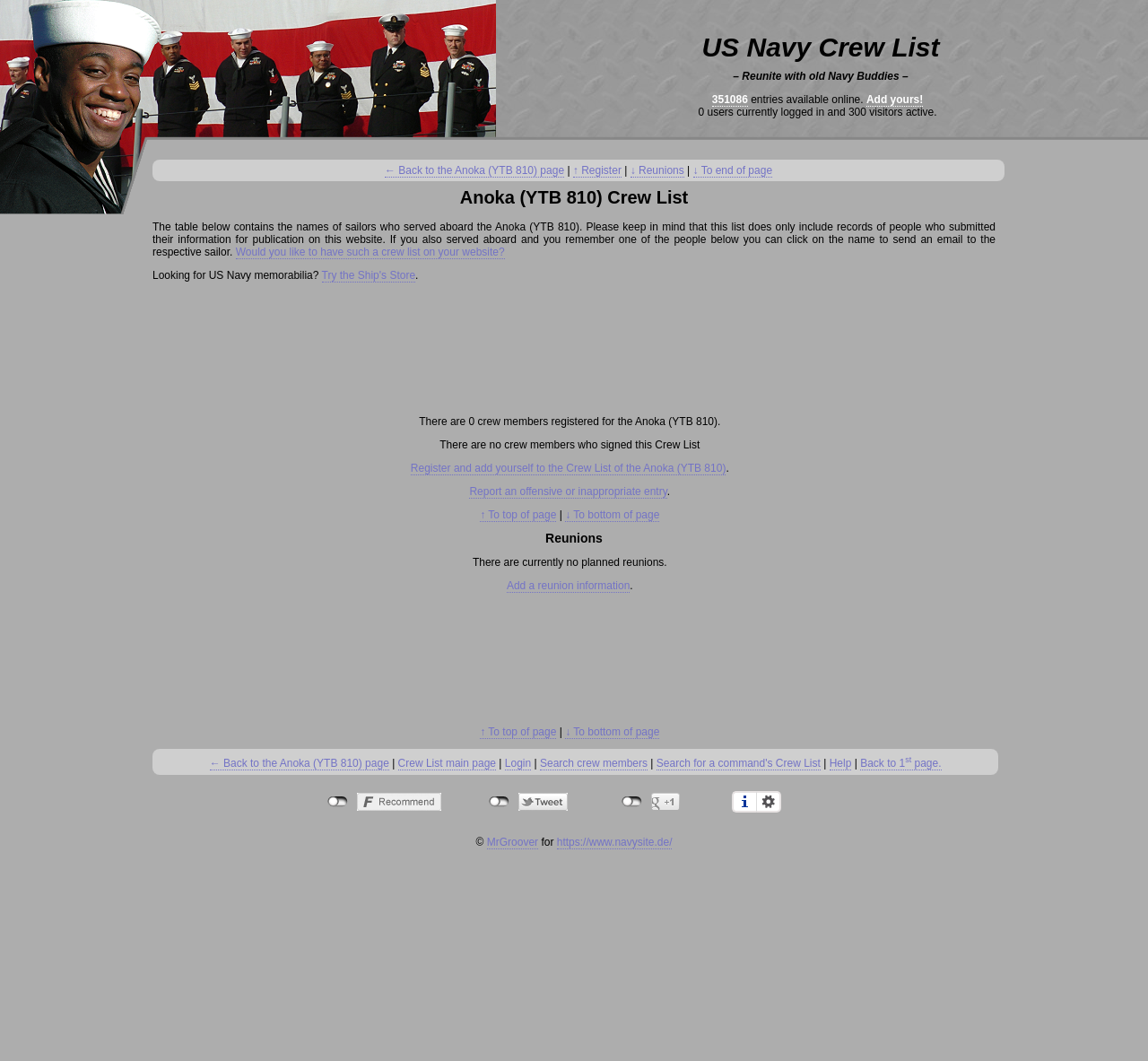Respond with a single word or short phrase to the following question: 
What is the current status of reunions?

No planned reunions